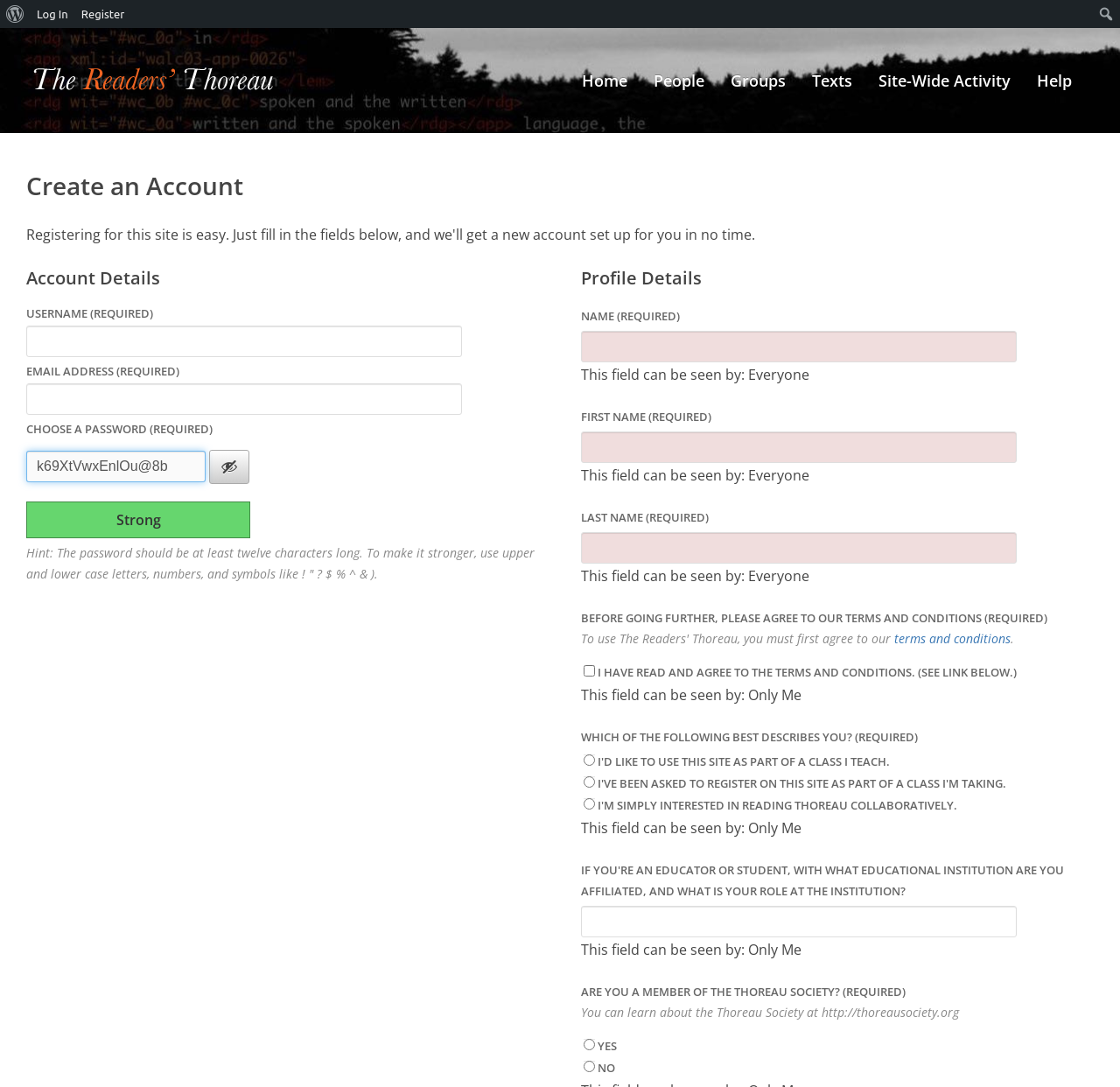Locate the bounding box coordinates of the UI element described by: "The Readers' Thoreau". Provide the coordinates as four float numbers between 0 and 1, formatted as [left, top, right, bottom].

[0.023, 0.05, 0.251, 0.098]